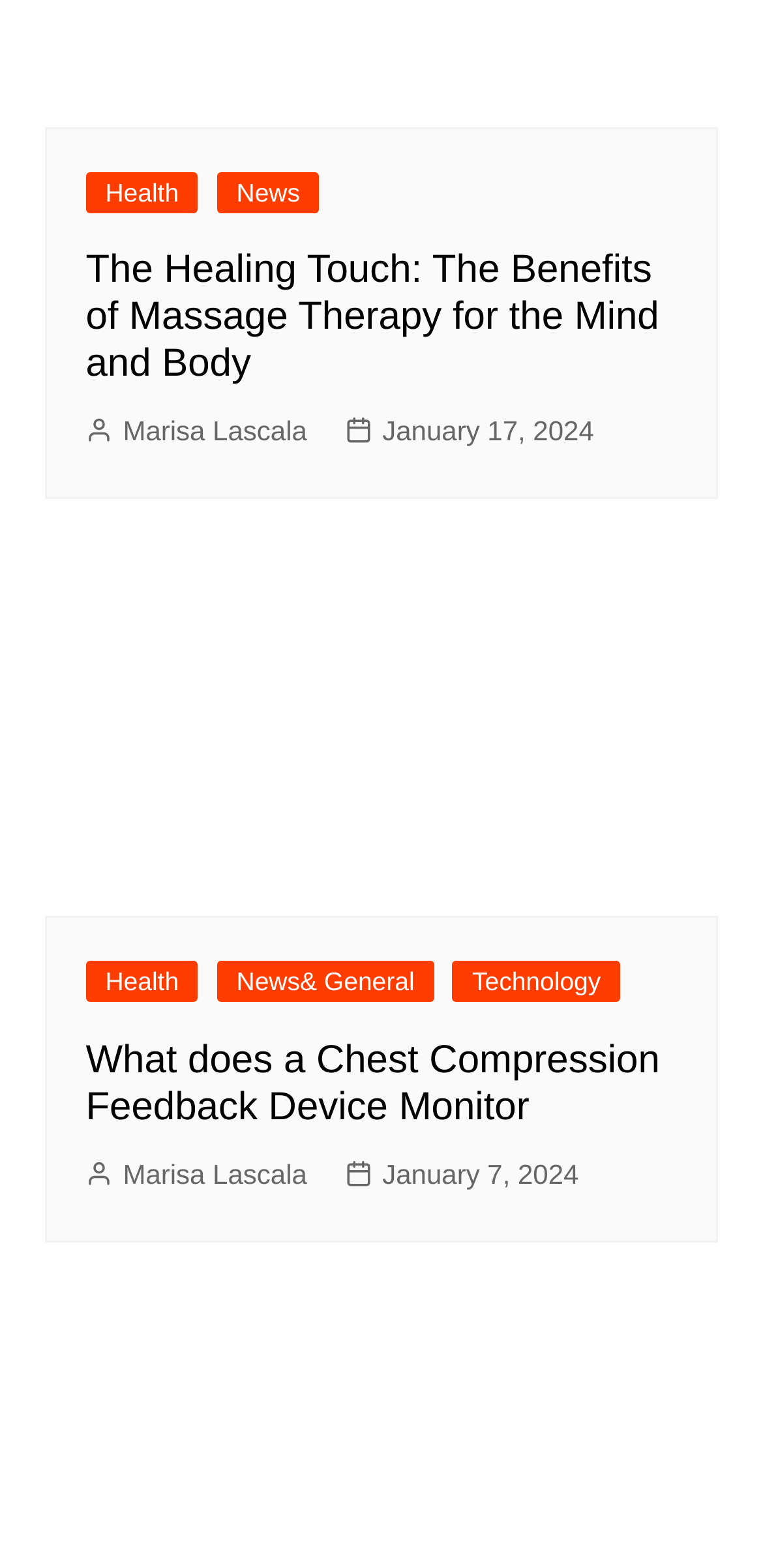Determine the bounding box coordinates for the area you should click to complete the following instruction: "View the image of the Chest Compression Feedback Device".

[0.058, 0.343, 0.942, 0.584]